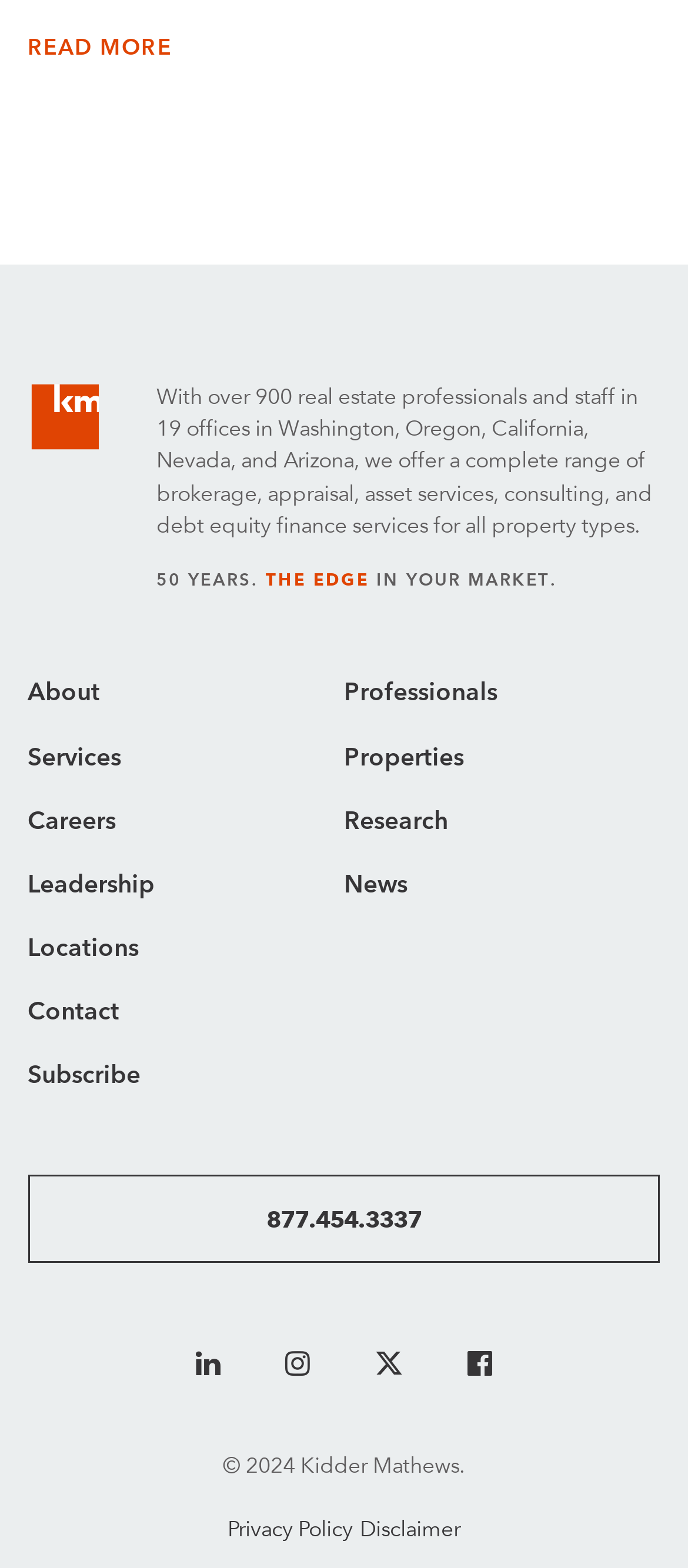Look at the image and write a detailed answer to the question: 
What is the phone number provided?

I found the phone number '877.454.3337' in the middle section of the webpage, which is a common place to find contact information.